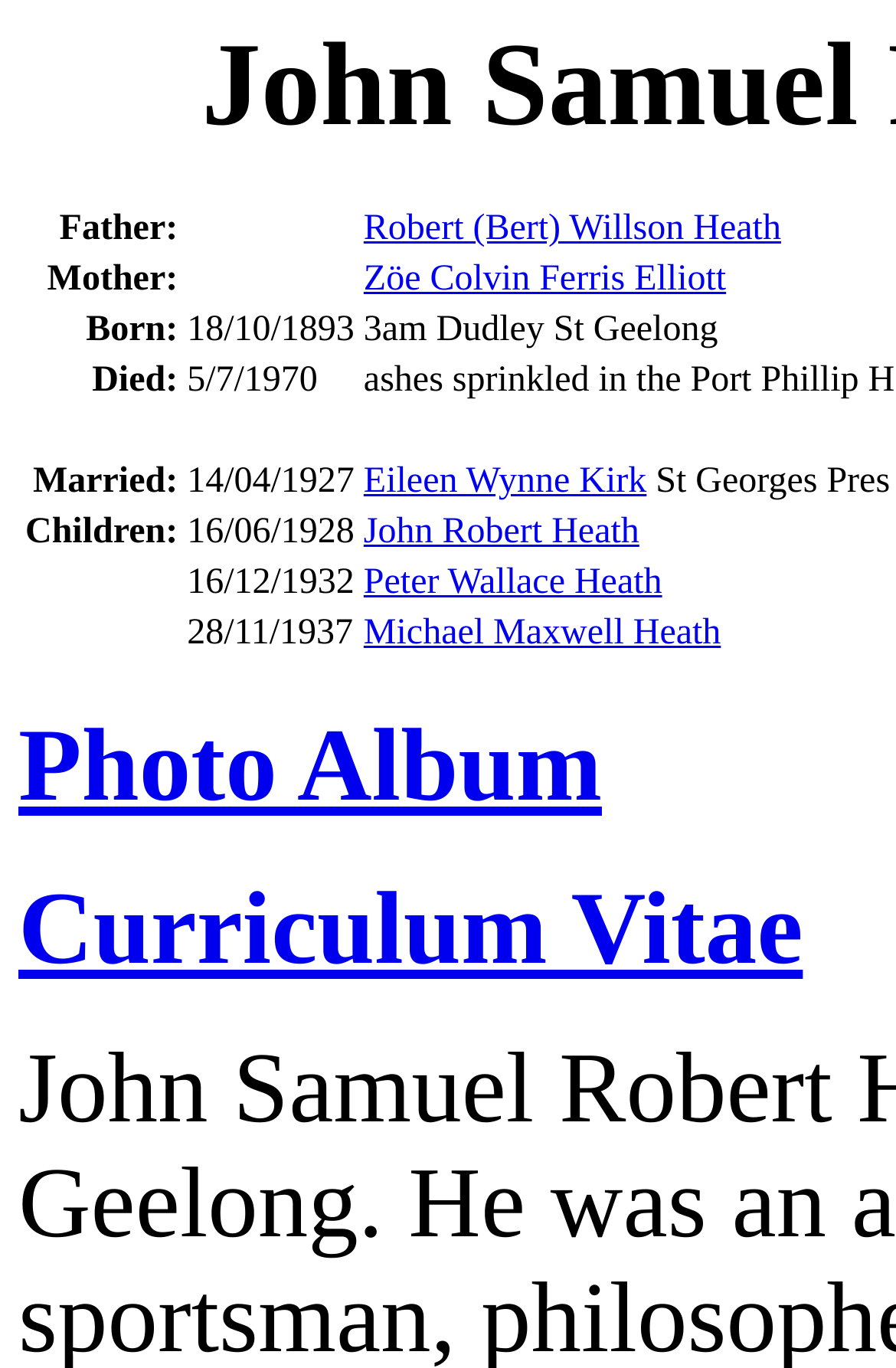Based on the element description Curriculum Vitae, identify the bounding box of the UI element in the given webpage screenshot. The coordinates should be in the format (top-left x, top-left y, bottom-right x, bottom-right y) and must be between 0 and 1.

[0.021, 0.636, 0.896, 0.72]